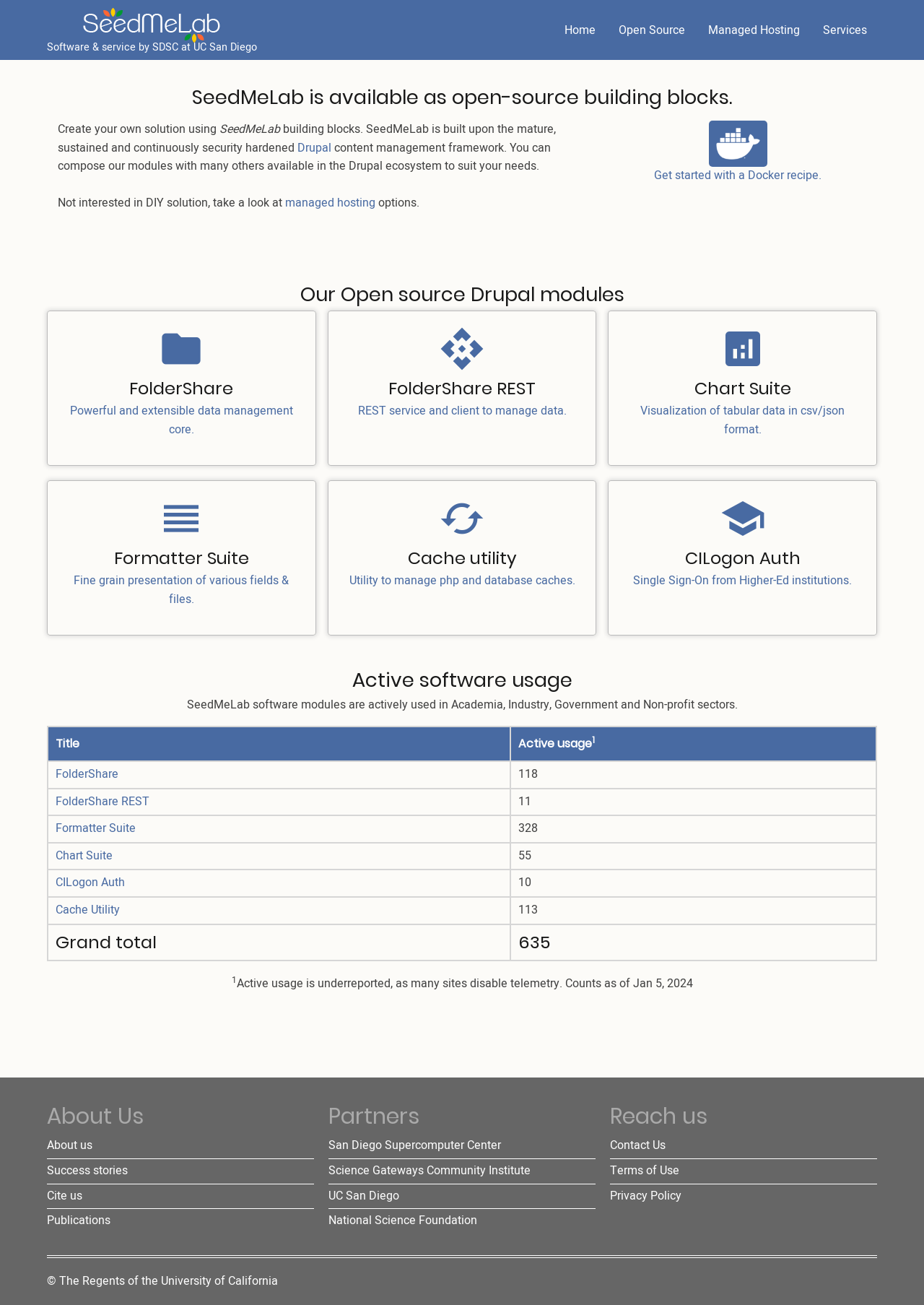Identify the bounding box of the UI component described as: "FolderShare".

[0.06, 0.587, 0.128, 0.6]